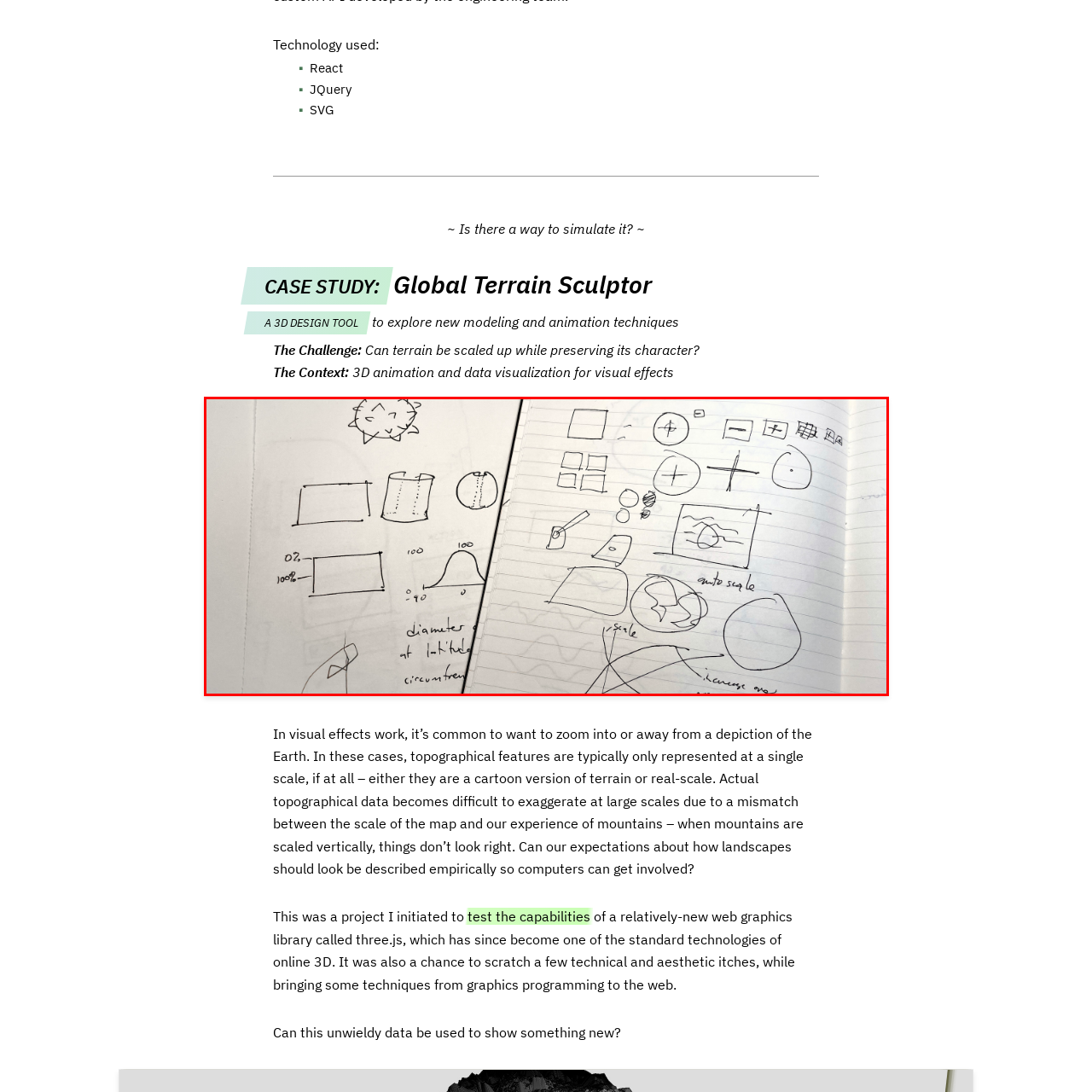Generate a detailed caption for the content inside the red bounding box.

The image depicts a collection of pen and ink sketches found in a notebook, showcasing conceptual designs and notes related to 3D modeling and data visualization. On the left side, various shapes and diagrams are illustrated, including a sun-like figure, rectangles with labeled percentages, and a simplified depiction of a graph, hinting at ideas for geometric transformations or scaling. The right side displays a more intricate series of sketches including circles, squares, and lines, some labeled with terms like "auto scale," suggesting explorations of how data can be represented visually. This visual brainstorming likely supports the context of a project centered around terrain modeling and animation techniques, addressing the challenges of scaling topographical features accurately in visual effects. Such sketches reflect an artistic approach to solving complex visualization problems in digital landscapes.